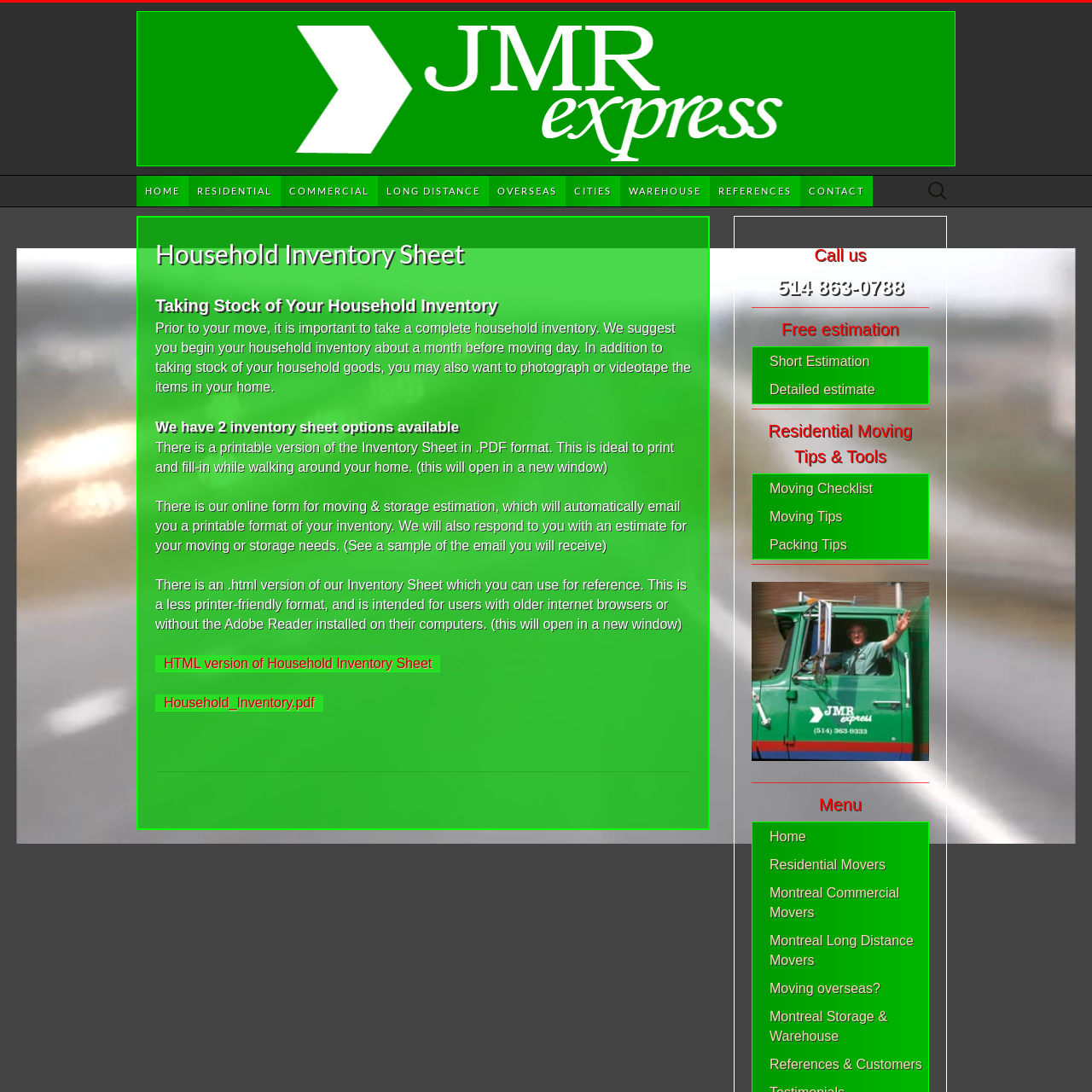Provide a single word or phrase answer to the question: 
How many inventory sheet options are available?

2